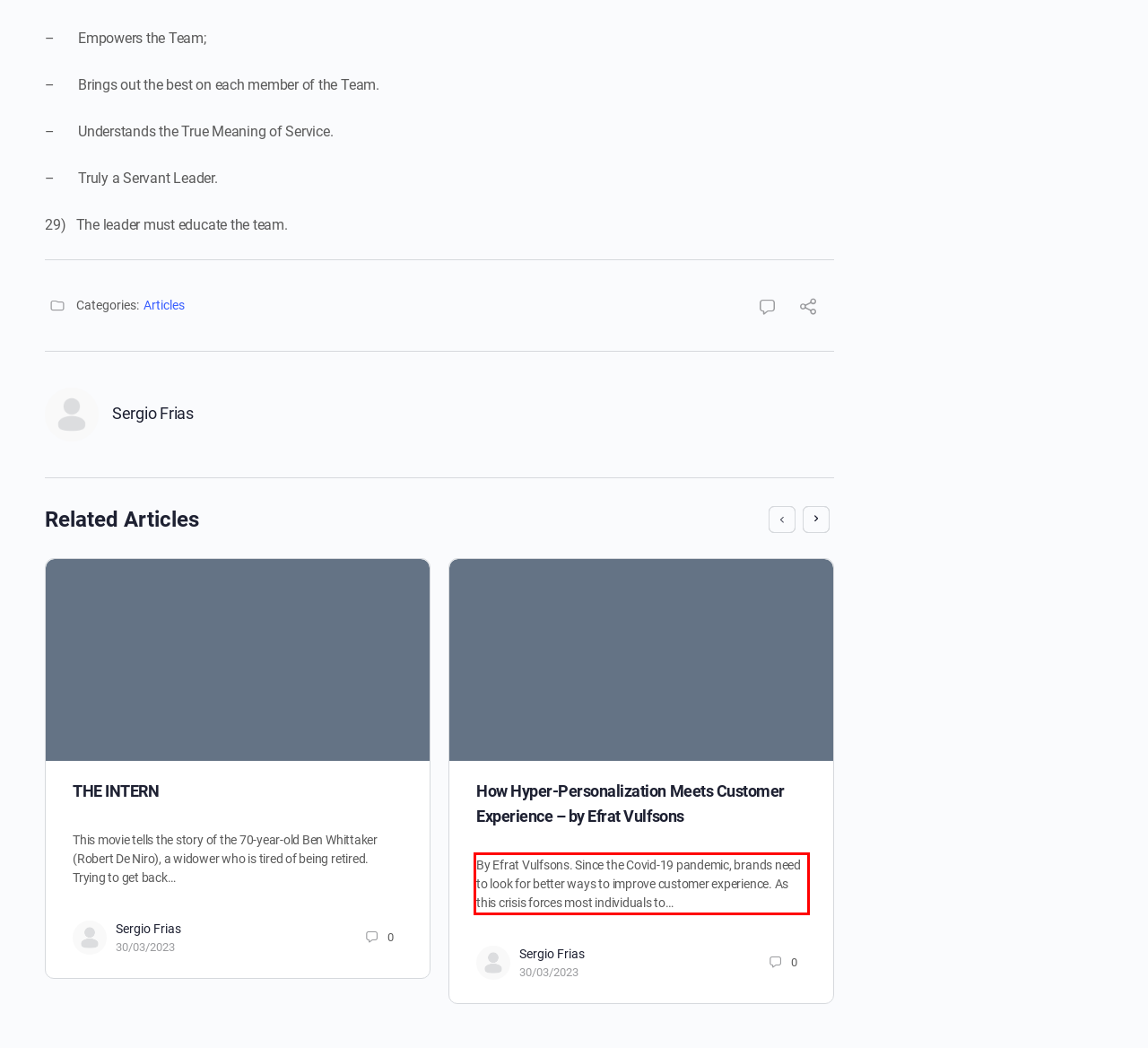Please extract the text content within the red bounding box on the webpage screenshot using OCR.

By Efrat Vulfsons. Since the Covid-19 pandemic, brands need to look for better ways to improve customer experience. As this crisis forces most individuals to…